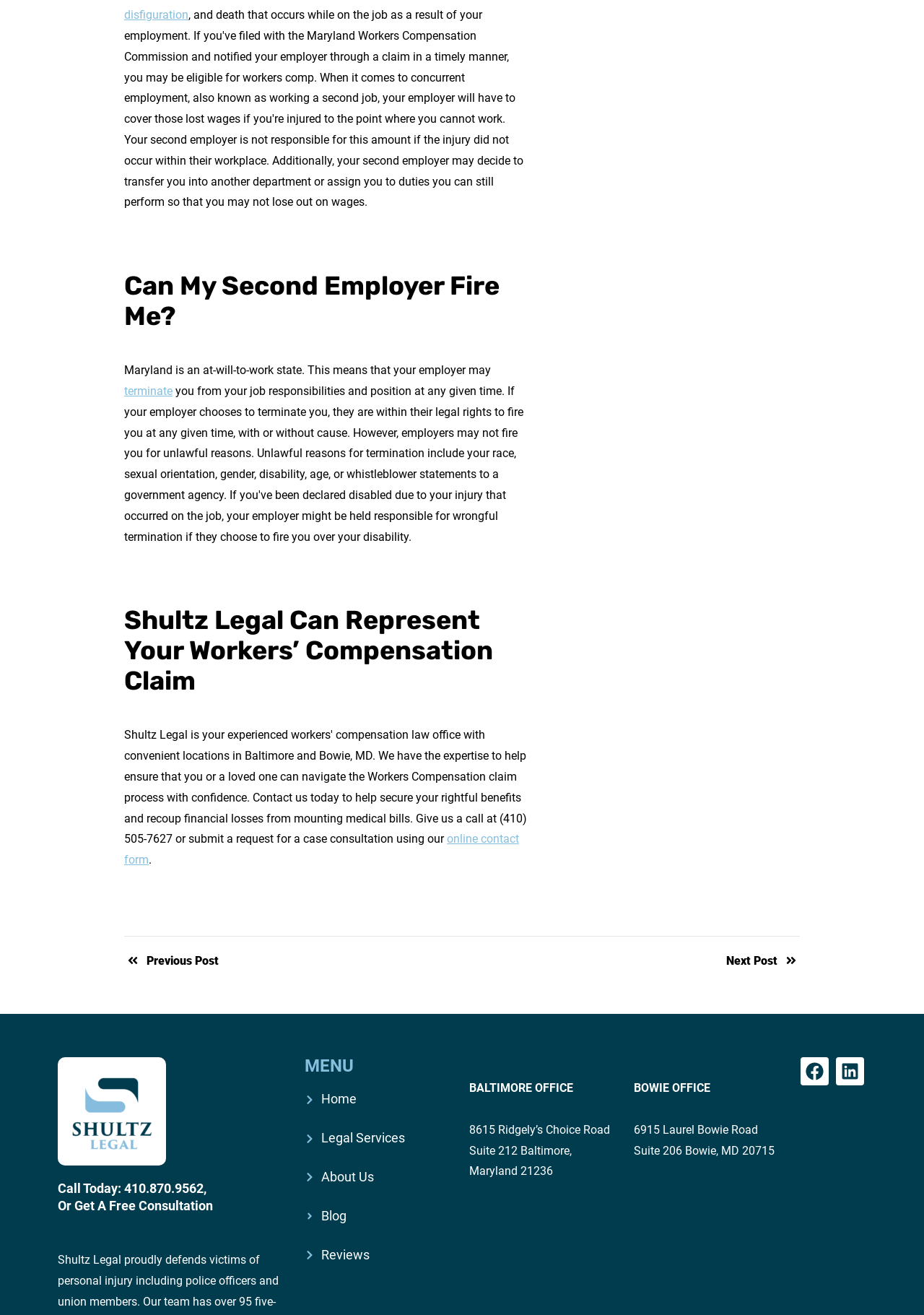Locate the UI element described by Next Post in the provided webpage screenshot. Return the bounding box coordinates in the format (top-left x, top-left y, bottom-right x, bottom-right y), ensuring all values are between 0 and 1.

[0.786, 0.726, 0.862, 0.736]